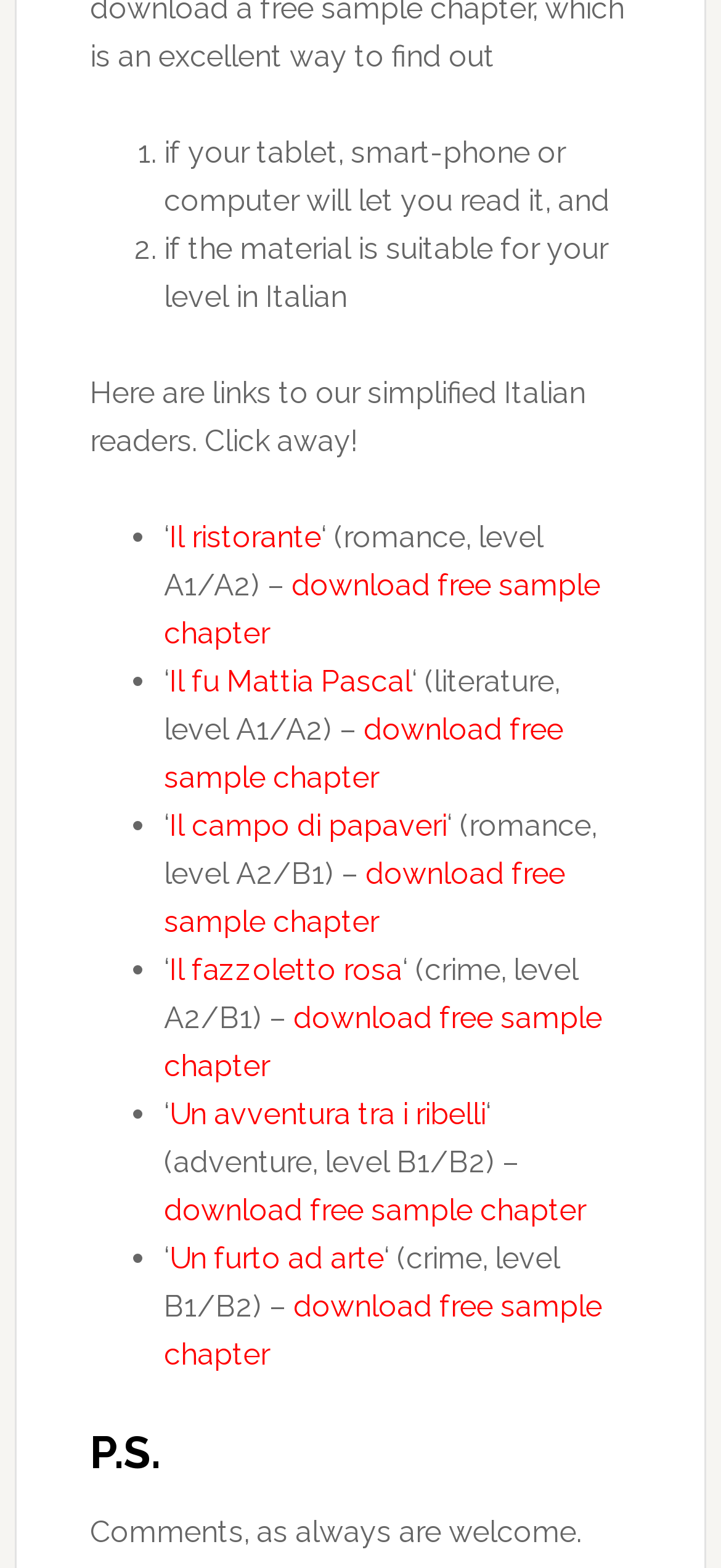Identify the bounding box coordinates of the section to be clicked to complete the task described by the following instruction: "Read 'Il campo di papaveri'". The coordinates should be four float numbers between 0 and 1, formatted as [left, top, right, bottom].

[0.235, 0.515, 0.62, 0.537]